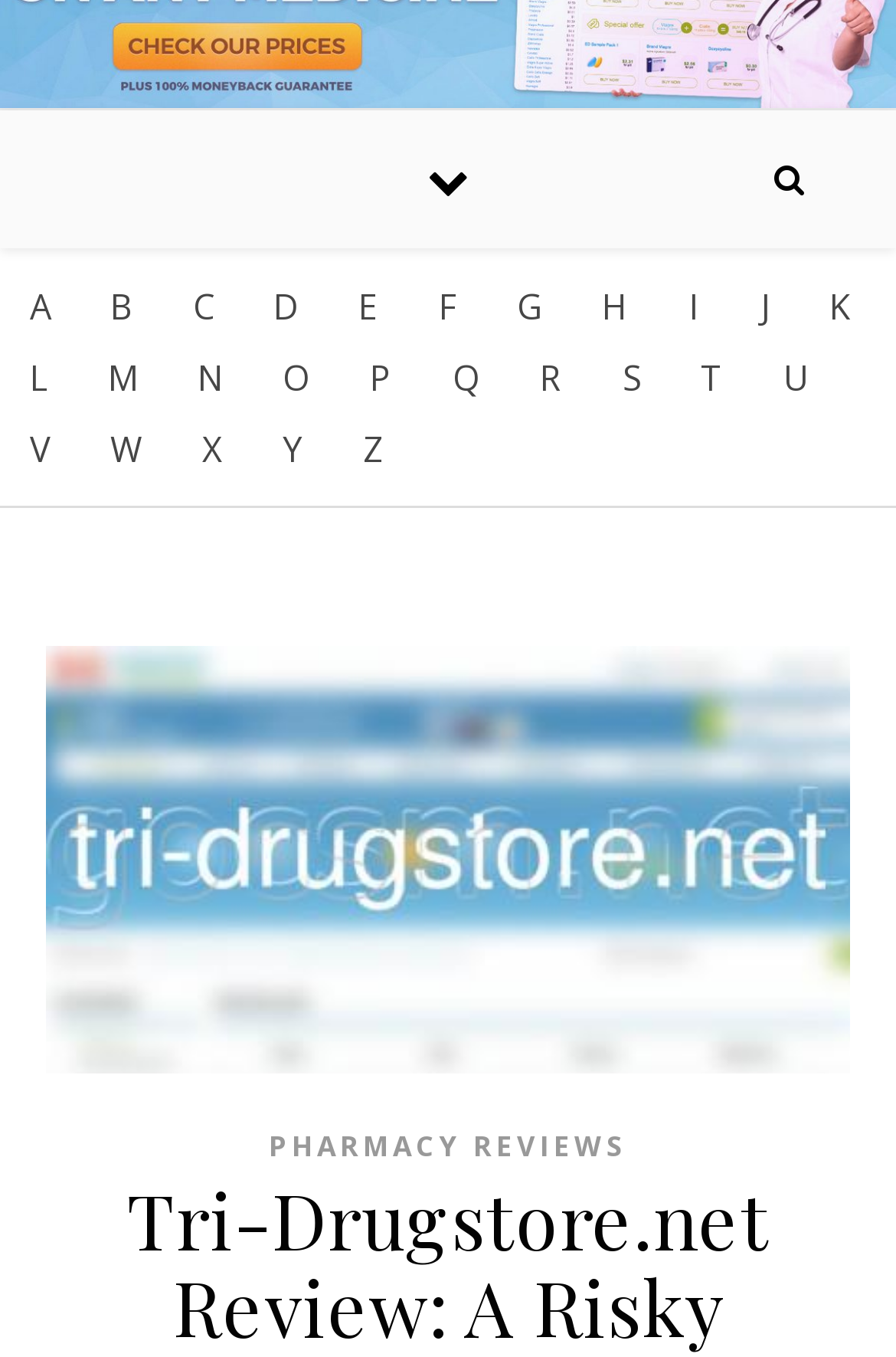Using the element description Pharmacy Reviews, predict the bounding box coordinates for the UI element. Provide the coordinates in (top-left x, top-left y, bottom-right x, bottom-right y) format with values ranging from 0 to 1.

[0.3, 0.829, 0.7, 0.858]